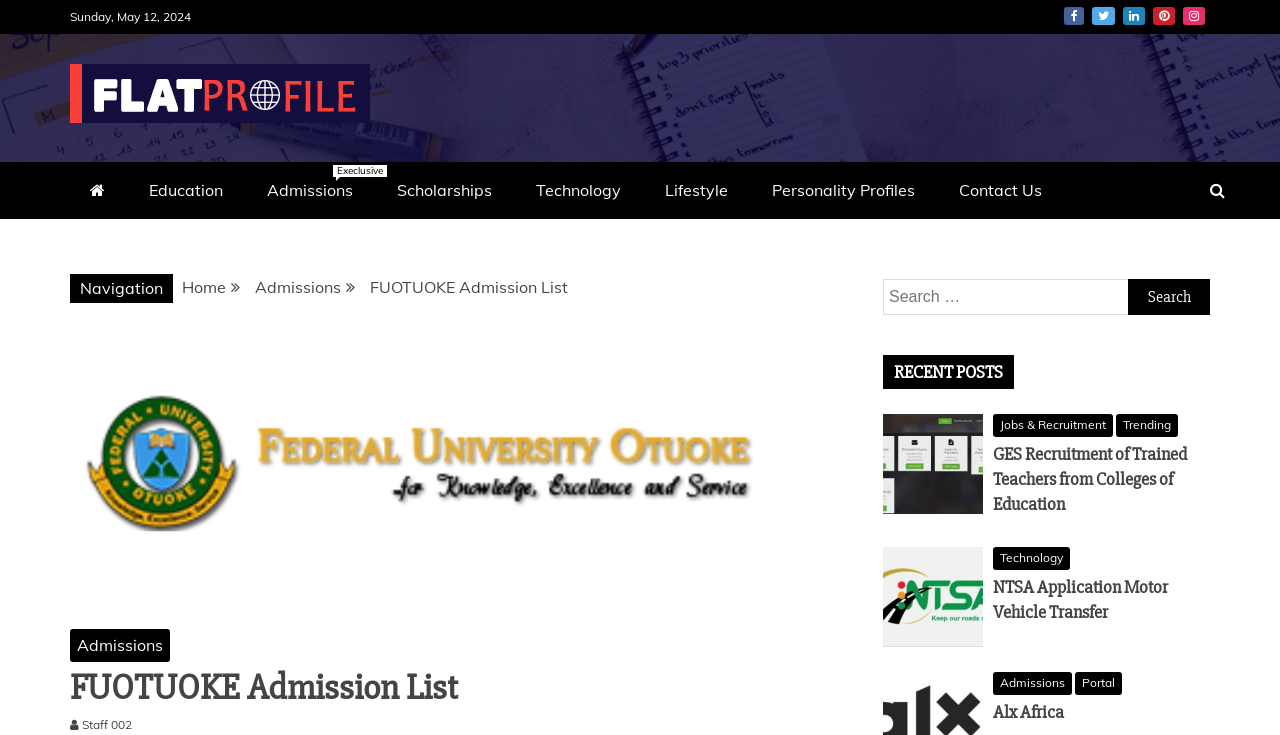Generate a thorough description of the webpage.

The webpage is about the Federal University Otuoke (FUOTUOKE) Admission List, with a focus on providing essential details. At the top, there is a date displayed as "Sunday, May 12, 2024". Below the date, there are social media links to Facebook, Twitter, Linkedin, Pinterest, and Instagram, aligned horizontally.

On the left side, there is a profile header with an image and a link to "FLATPROFILE". Below the profile header, there is a text "THE LEADING GHANAIAN BLOG AND INFORMATION PORTAL". Underneath, there are several links to different categories, including "Education", "Admissions Exclusive", "Scholarships", "Technology", "Lifestyle", "Personality Profiles", and "Contact Us", arranged horizontally.

On the right side, there is a navigation section with a breadcrumbs trail, showing the path "Home > Admissions > FUOTUOKE Admission List". Below the breadcrumbs, there is a large image related to the FUOTUOKE Admission List, taking up most of the right side of the page. Above the image, there is a heading "FUOTUOKE Admission List" and a link to "Admissions".

Below the image, there is a search bar with a label "Search for:" and a search button. Next to the search bar, there is a tab list with several tabs, including "RECENT POSTS", which is currently selected. The tabs are followed by a list of recent posts, including links to articles such as "GES Recruitment Apply Now", "Jobs & Recruitment", "Trending", and more. Each post has a heading and a link to the full article.

Overall, the webpage is designed to provide easy access to information about the FUOTUOKE Admission List, with a focus on navigation and search functionality.